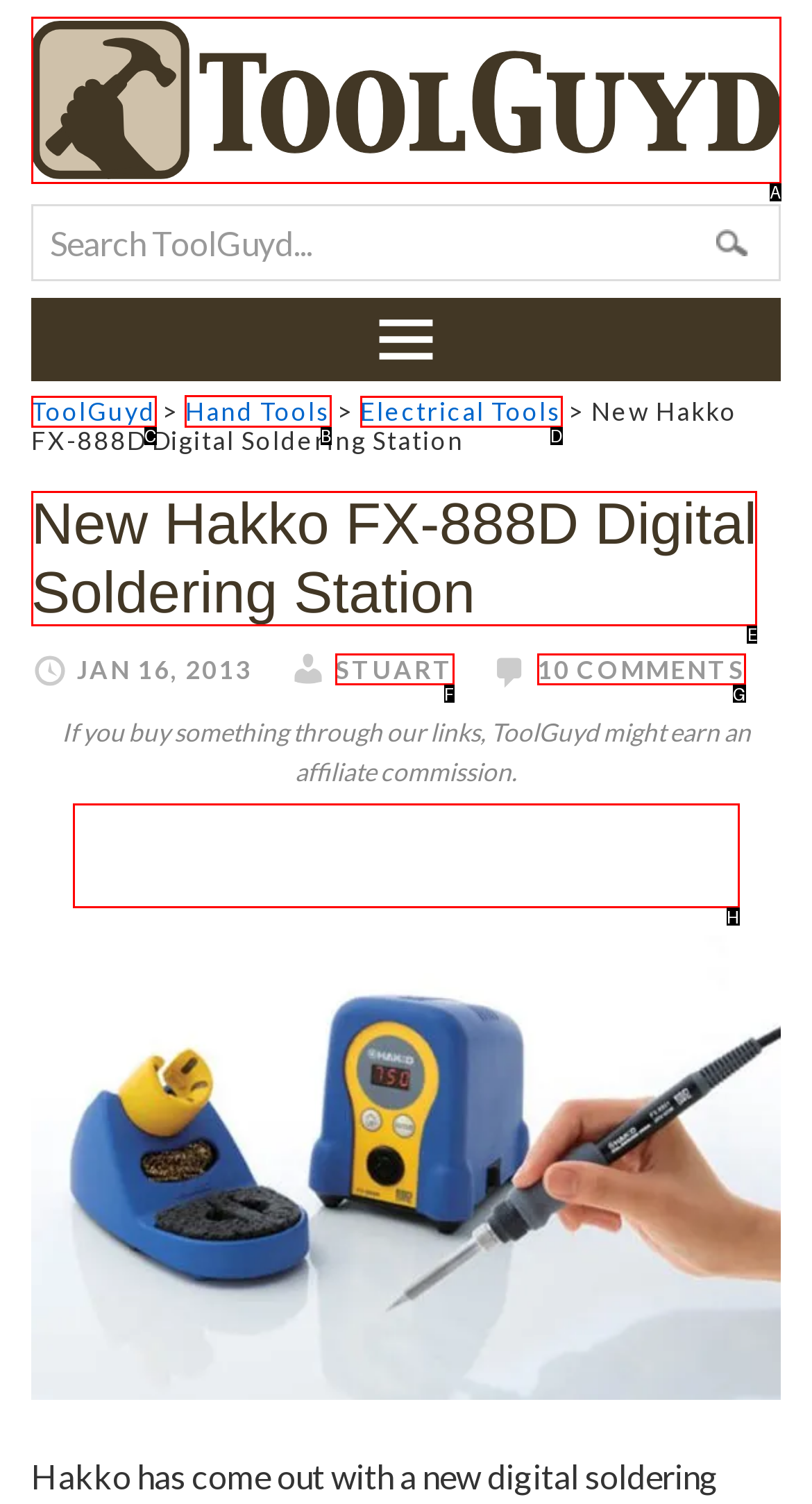Point out the UI element to be clicked for this instruction: Click on Hand Tools. Provide the answer as the letter of the chosen element.

B